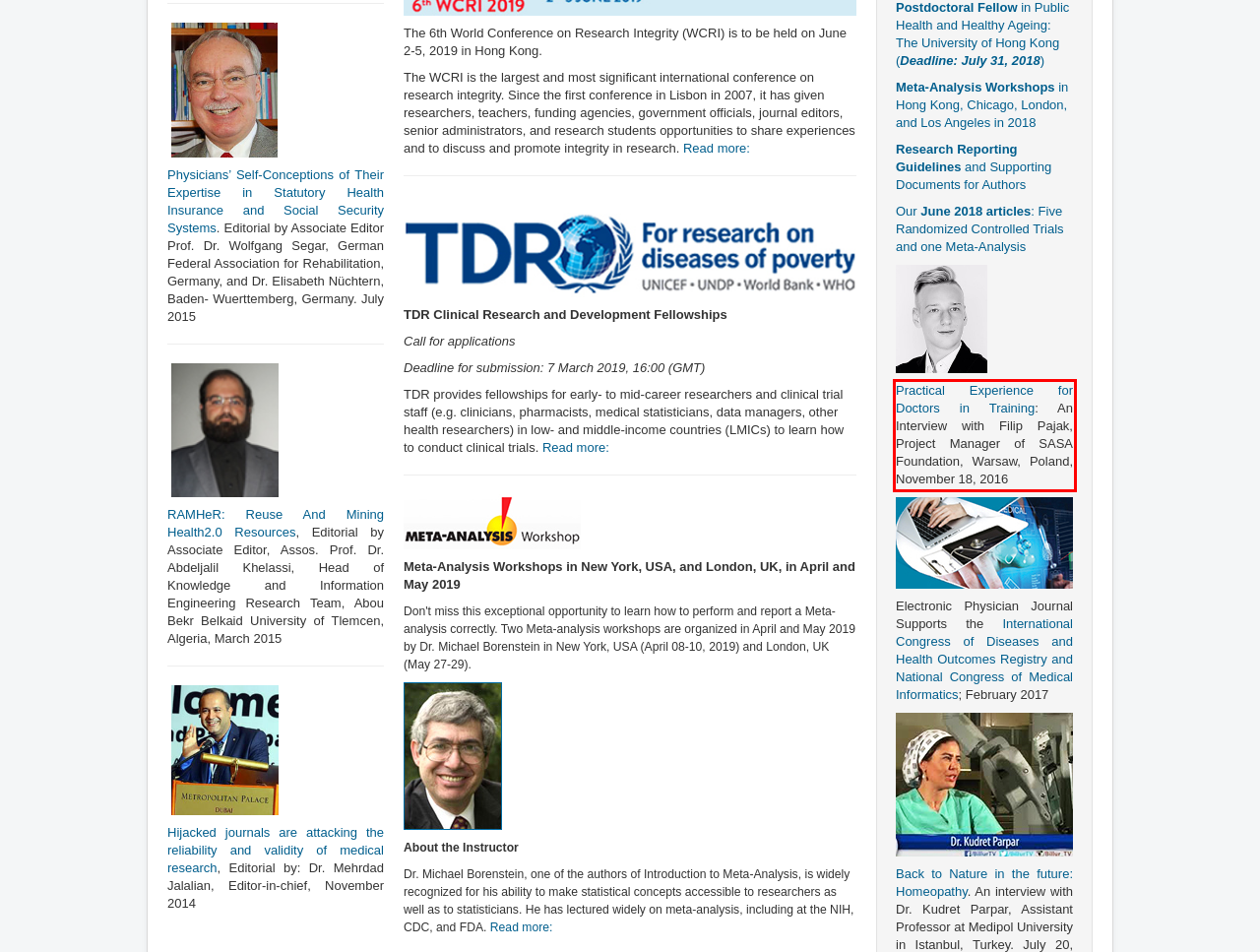You are provided with a screenshot of a webpage that includes a UI element enclosed in a red rectangle. Extract the text content inside this red rectangle.

Practical Experience for Doctors in Training: An Interview with Filip Pajak, Project Manager of SASA Foundation, Warsaw, Poland, November 18, 2016